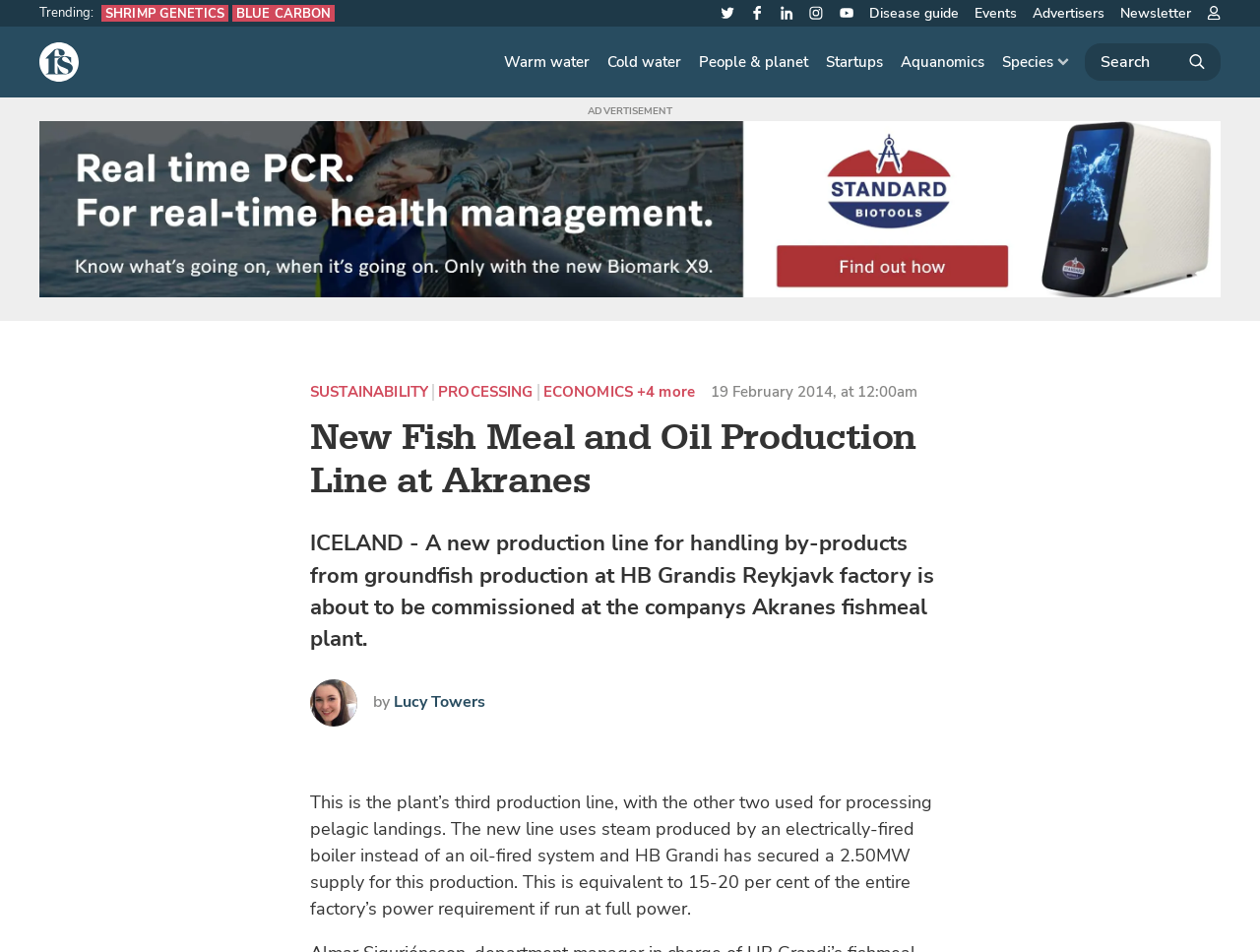Could you specify the bounding box coordinates for the clickable section to complete the following instruction: "Click the search button"?

[0.861, 0.046, 0.969, 0.085]